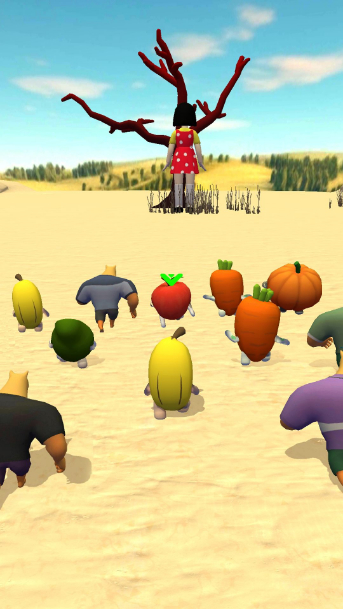Elaborate on all the elements present in the image.

In this vibrant and whimsical scene from the game "Banana Survival Master 3D," a group of animated characters reminiscent of fruits and vegetables, including bananas, carrots, and a large tomato, are on a playful quest in a sandy, sunlit environment. In the background, a tall, animated figure dressed in a polka-dotted outfit stands with outstretched arms in front of a striking red tree. The colorful characters appear to be enthusiastically running towards her, emphasizing the game's fun and adventurous spirit. The vast landscape features rolling hills and a bright blue sky, creating an engaging backdrop for players as they navigate this unique, fruit-themed adventure on their Android devices.